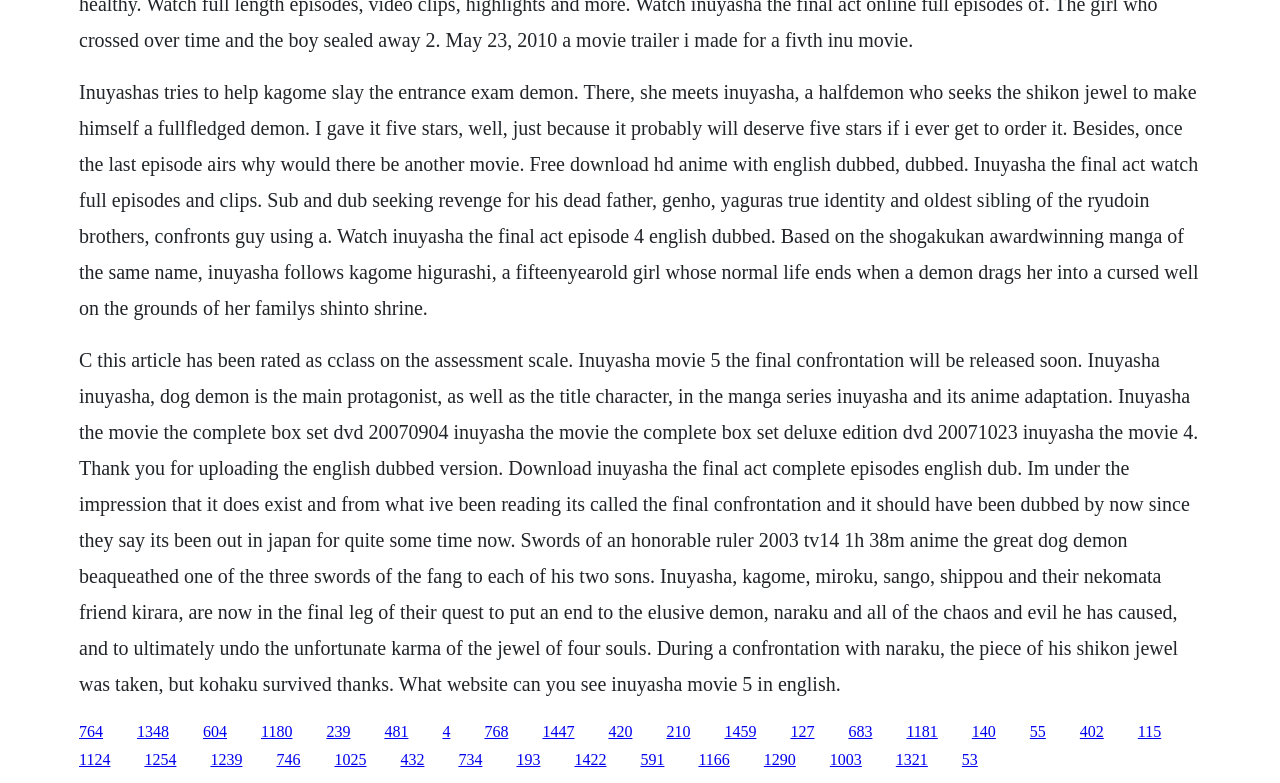Can you provide the bounding box coordinates for the element that should be clicked to implement the instruction: "Click the link to Inuyasha movie 5 the final confrontation"?

[0.062, 0.923, 0.08, 0.945]